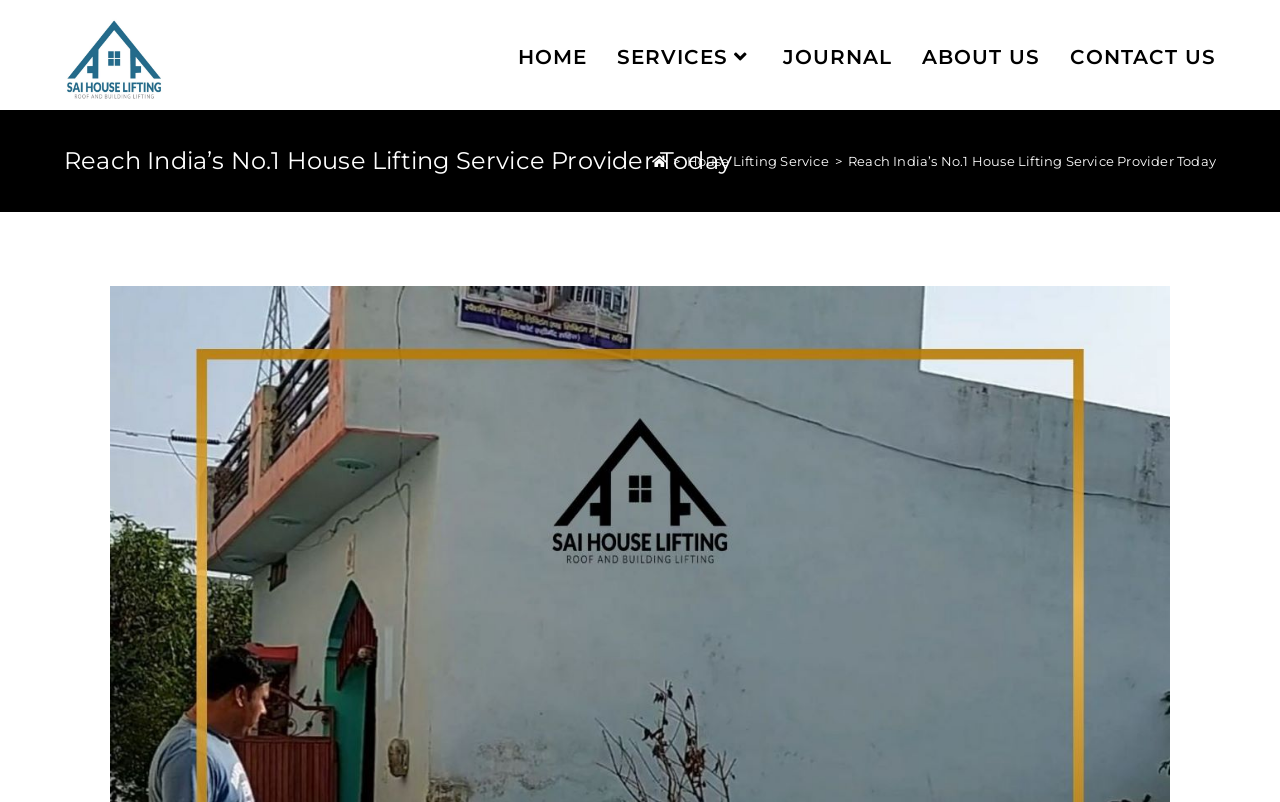Find and generate the main title of the webpage.

Reach India’s No.1 House Lifting Service Provider Today